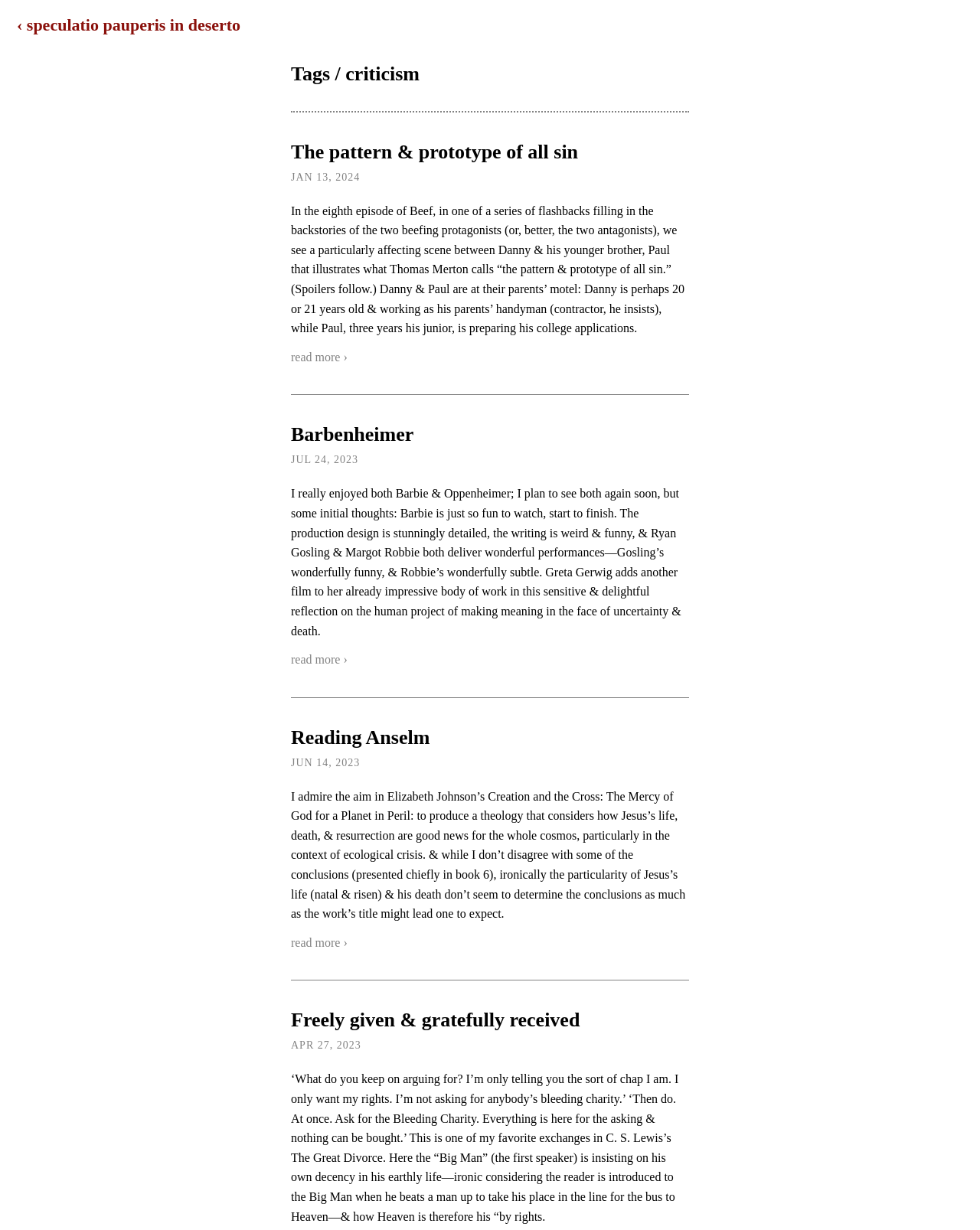Locate the bounding box coordinates of the clickable part needed for the task: "view the article about Barbenheimer".

[0.297, 0.344, 0.422, 0.362]